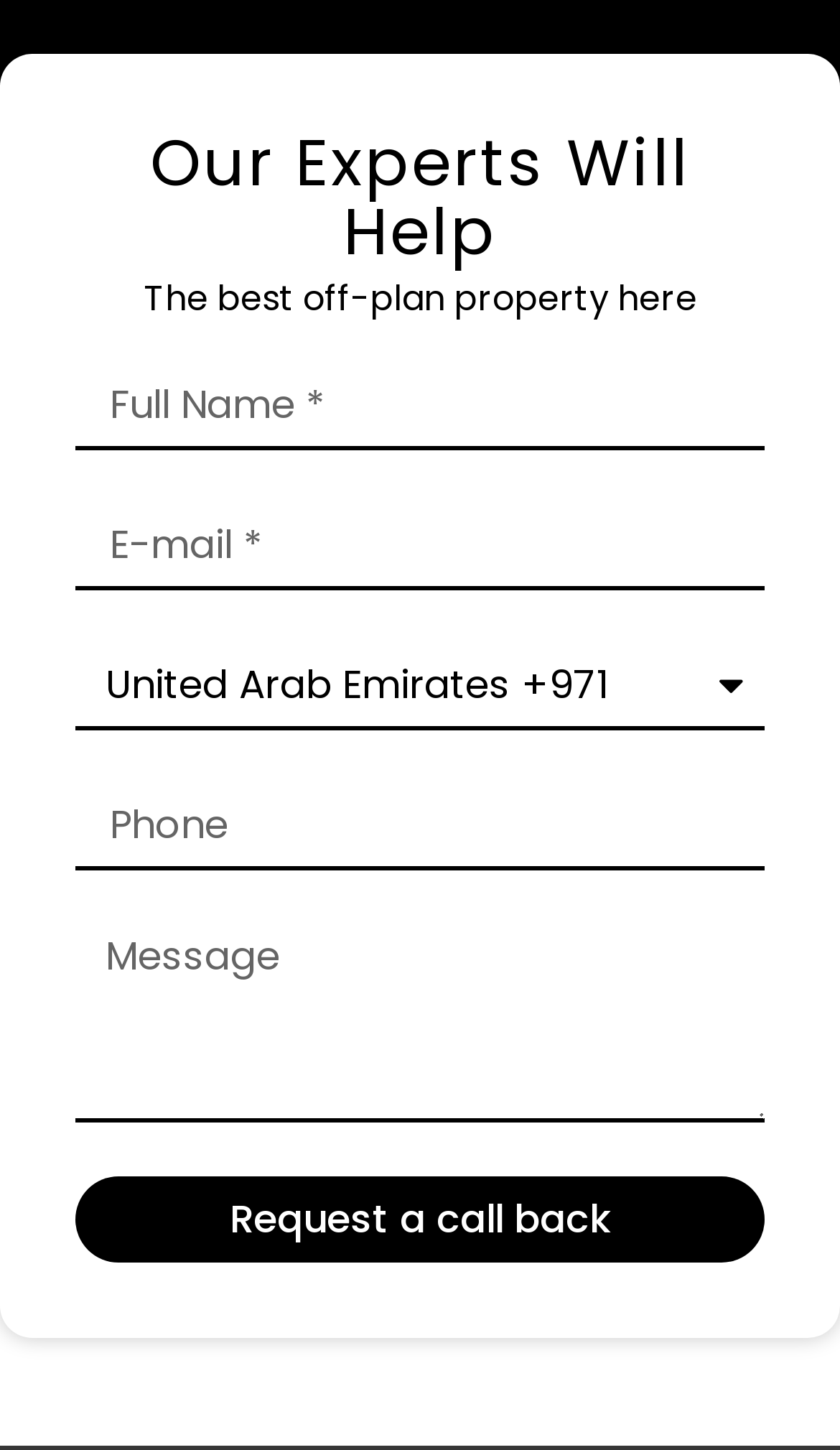Based on the element description: "parent_node: Email name="form_fields[email]" placeholder="E-mail *"", identify the UI element and provide its bounding box coordinates. Use four float numbers between 0 and 1, [left, top, right, bottom].

[0.09, 0.347, 0.91, 0.407]